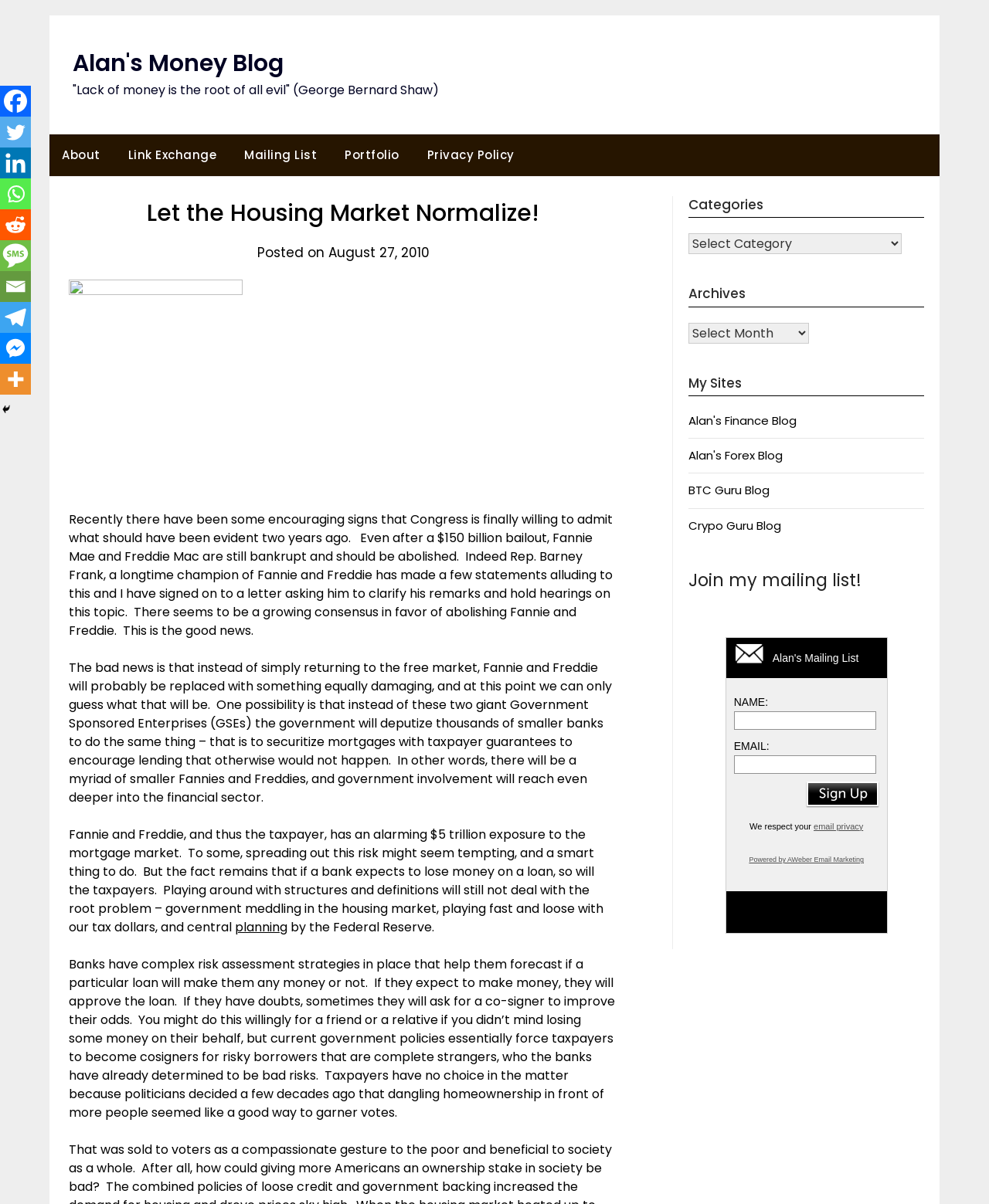What social media platforms can readers share the article on?
Provide a one-word or short-phrase answer based on the image.

Multiple platforms